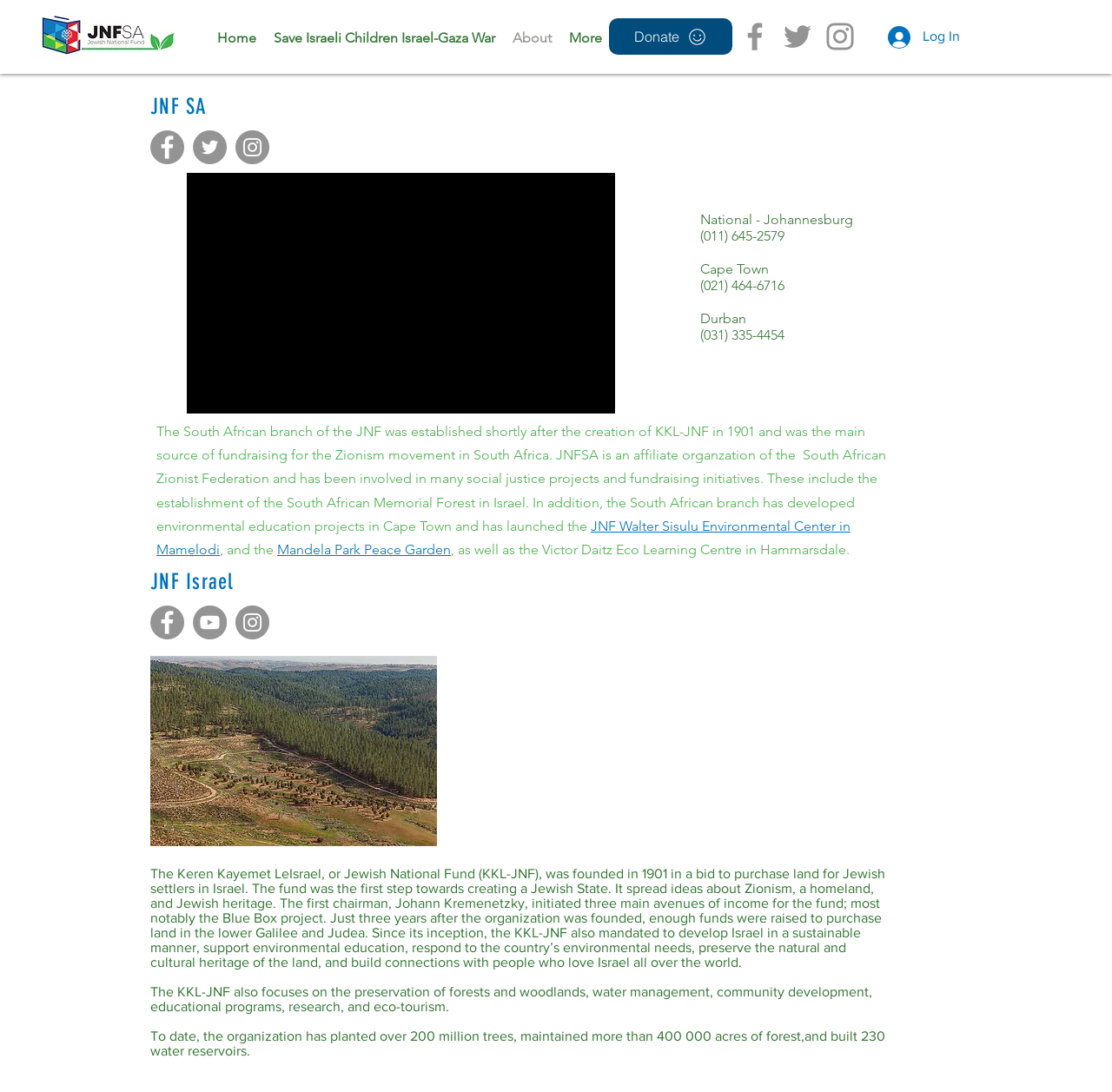What is the purpose of the JNF?
Refer to the image and answer the question using a single word or phrase.

Uplifting environment and community